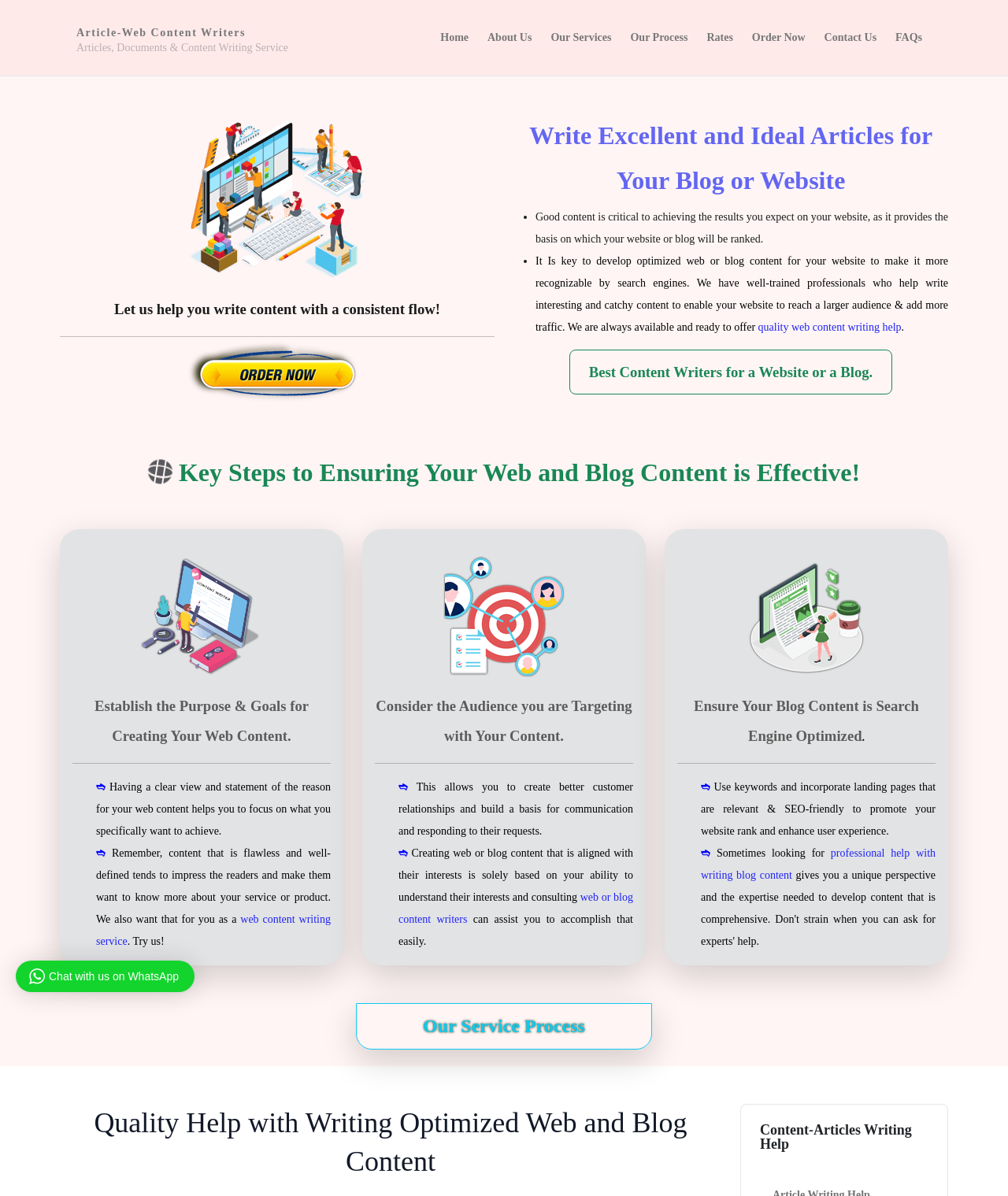Can you find the bounding box coordinates of the area I should click to execute the following instruction: "Click on the 'Order Now' link"?

[0.737, 0.0, 0.808, 0.063]